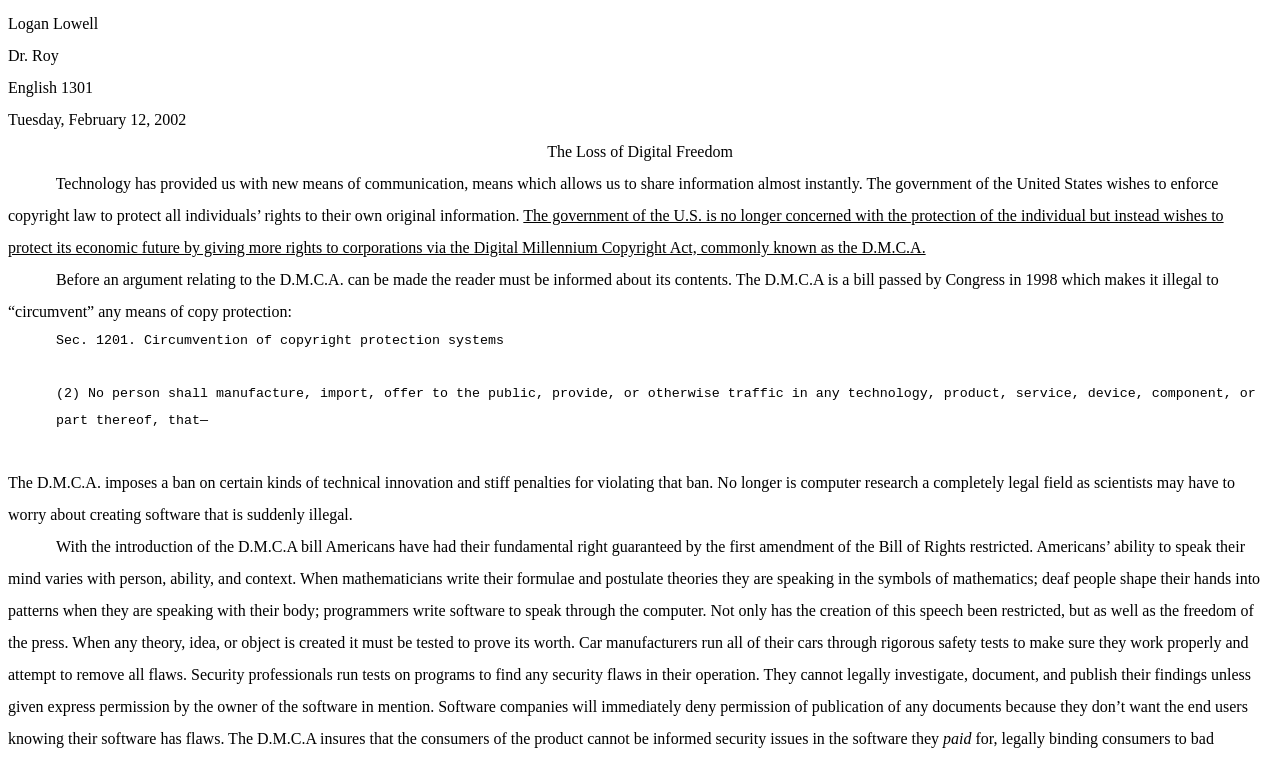What is the main topic of the text?
Please provide a single word or phrase based on the screenshot.

The Loss of Digital Freedom